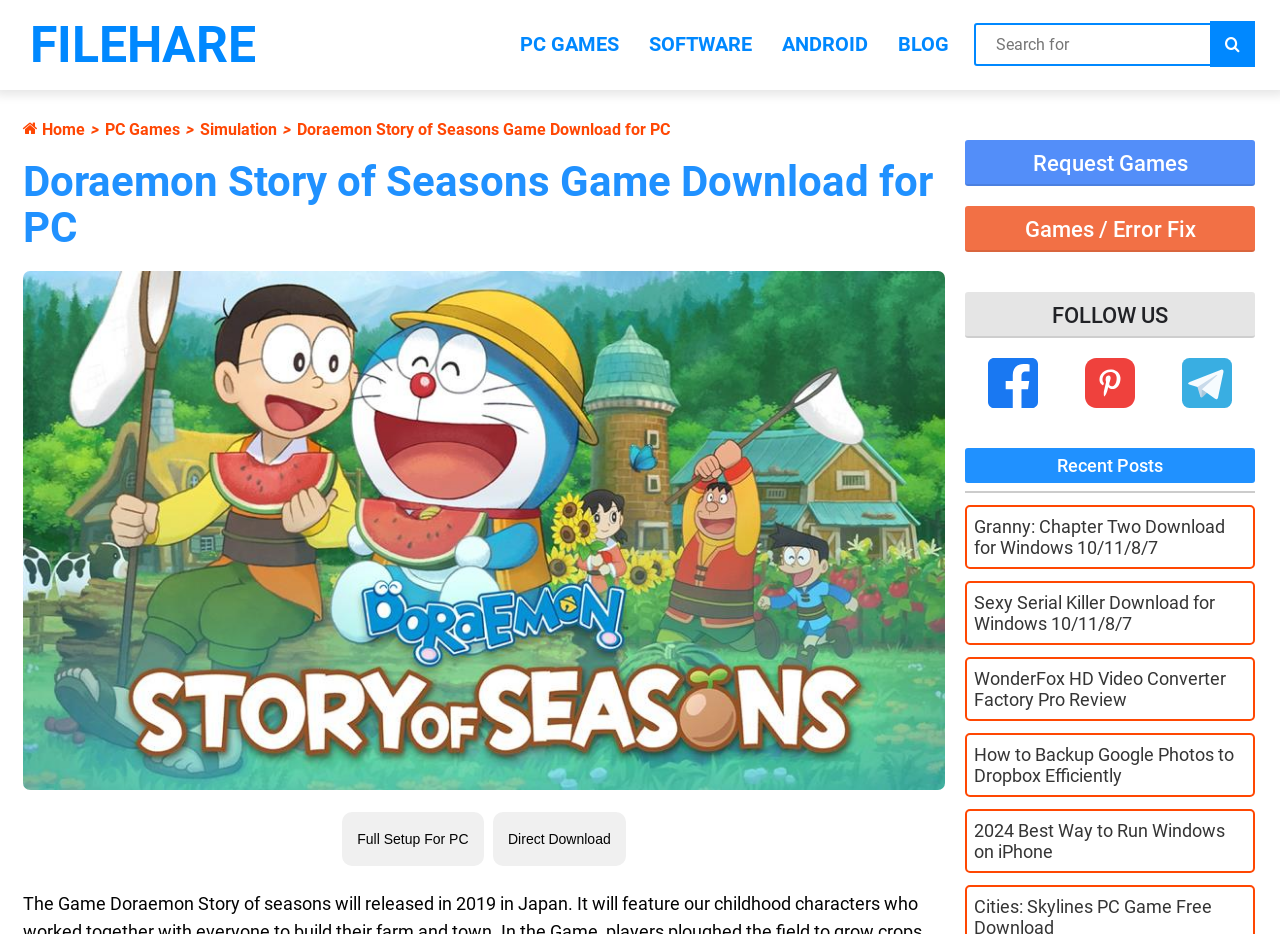Provide a short answer using a single word or phrase for the following question: 
How many social media links are available?

3